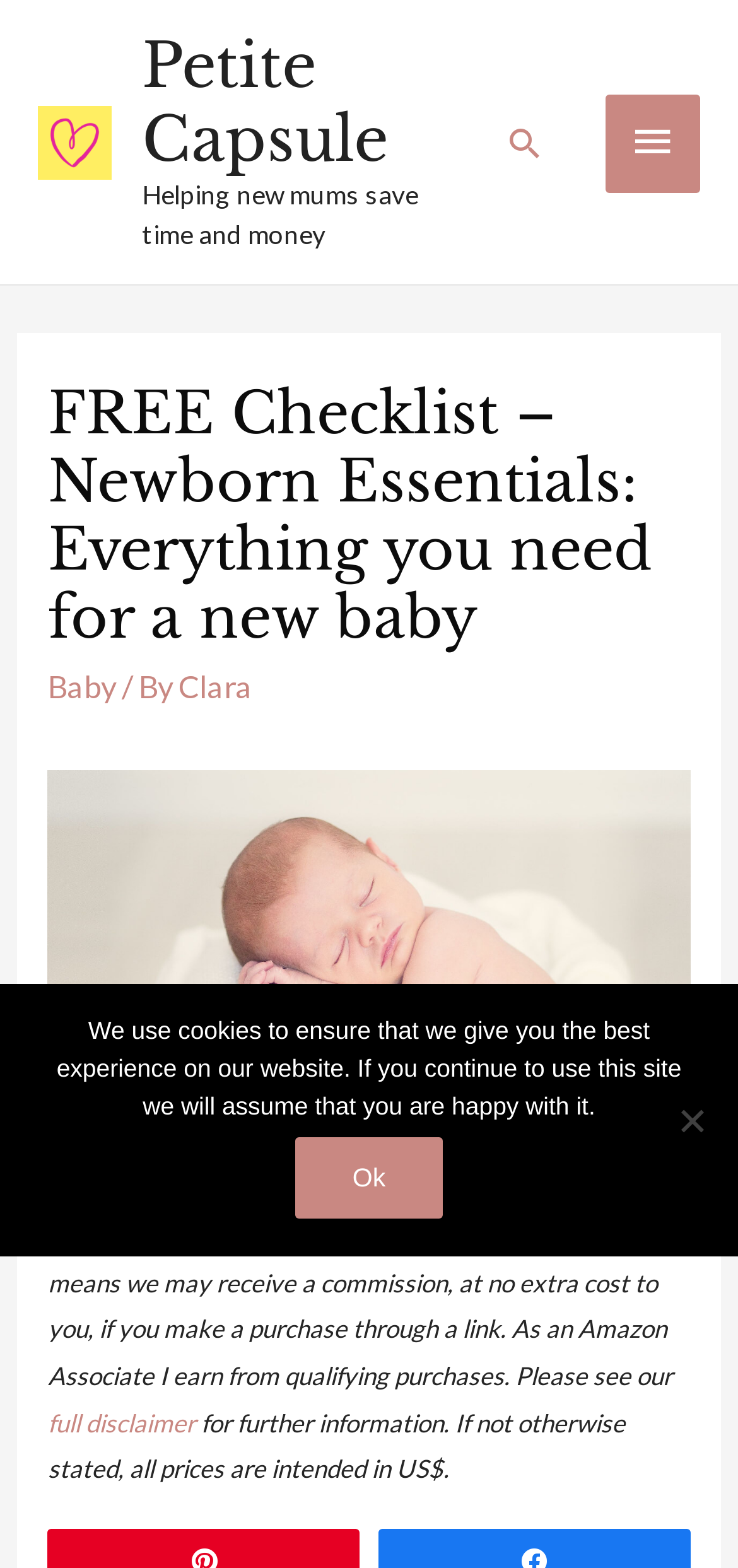Find the bounding box coordinates for the area that must be clicked to perform this action: "Share via Facebook".

None